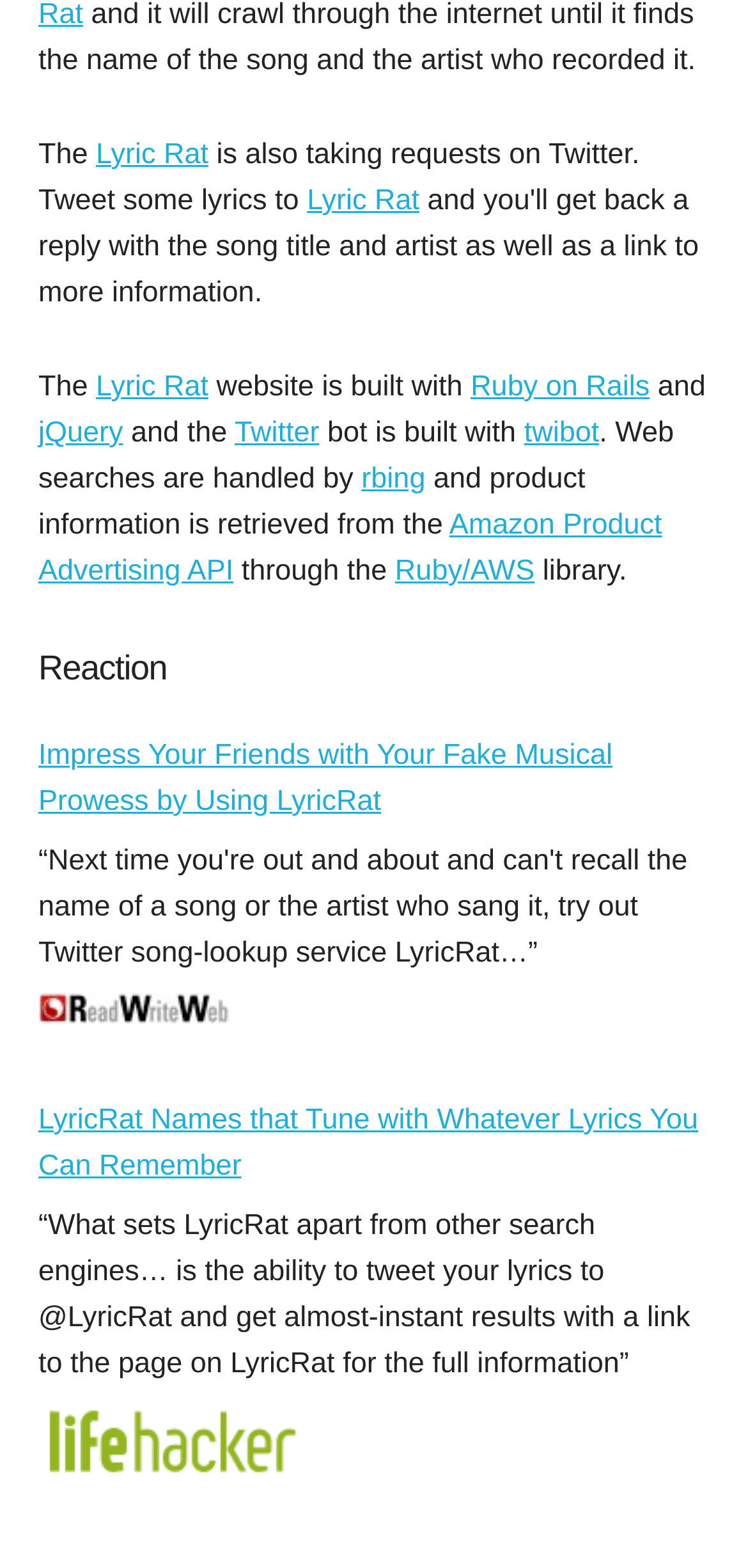Identify the bounding box coordinates for the element that needs to be clicked to fulfill this instruction: "Learn about Identity Verification". Provide the coordinates in the format of four float numbers between 0 and 1: [left, top, right, bottom].

None